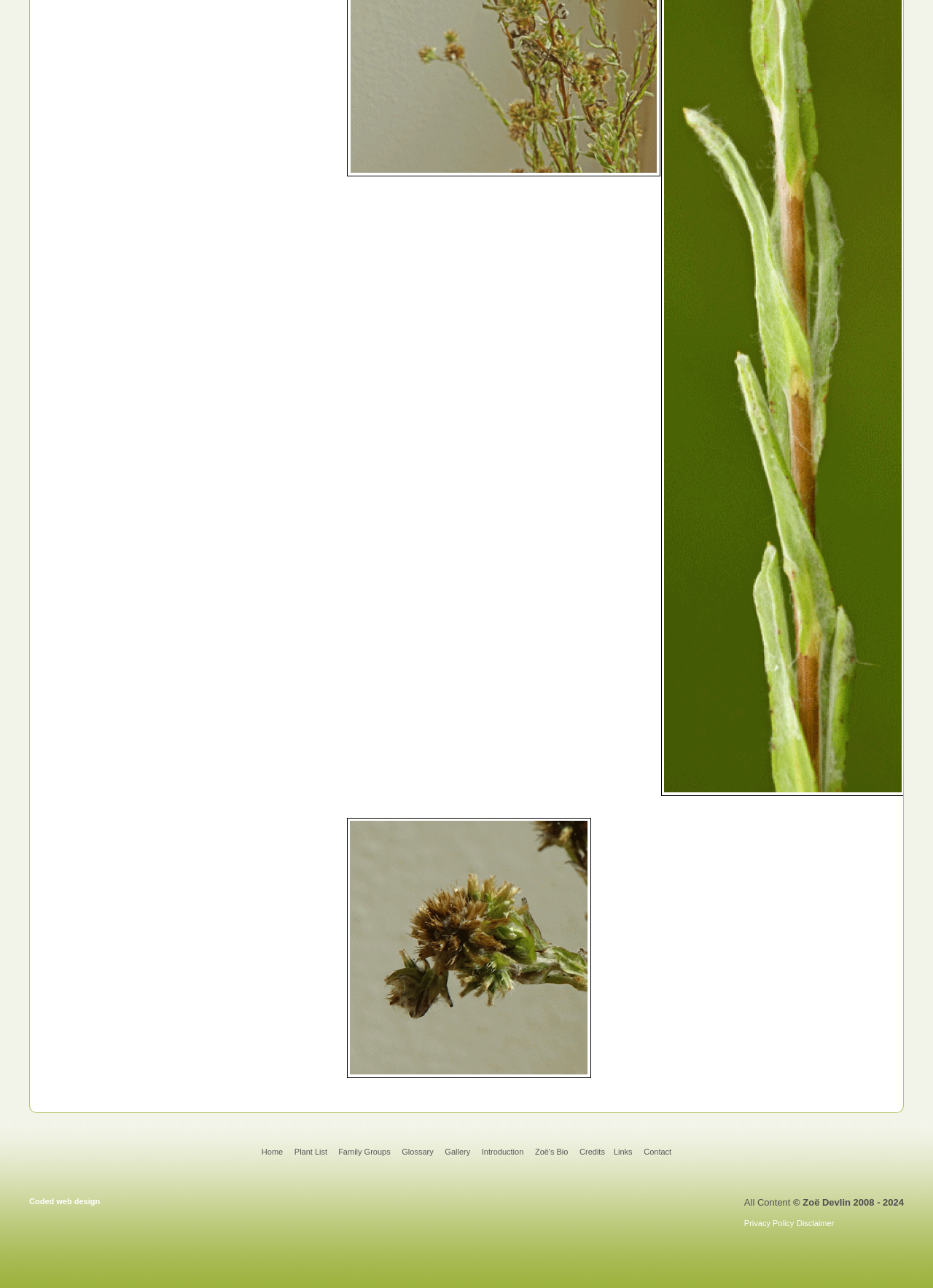Highlight the bounding box coordinates of the element that should be clicked to carry out the following instruction: "Click on the 'UK's Controversial Rwanda Asylum Plan Nears Approval Amid Opposition' link". The coordinates must be given as four float numbers ranging from 0 to 1, i.e., [left, top, right, bottom].

None